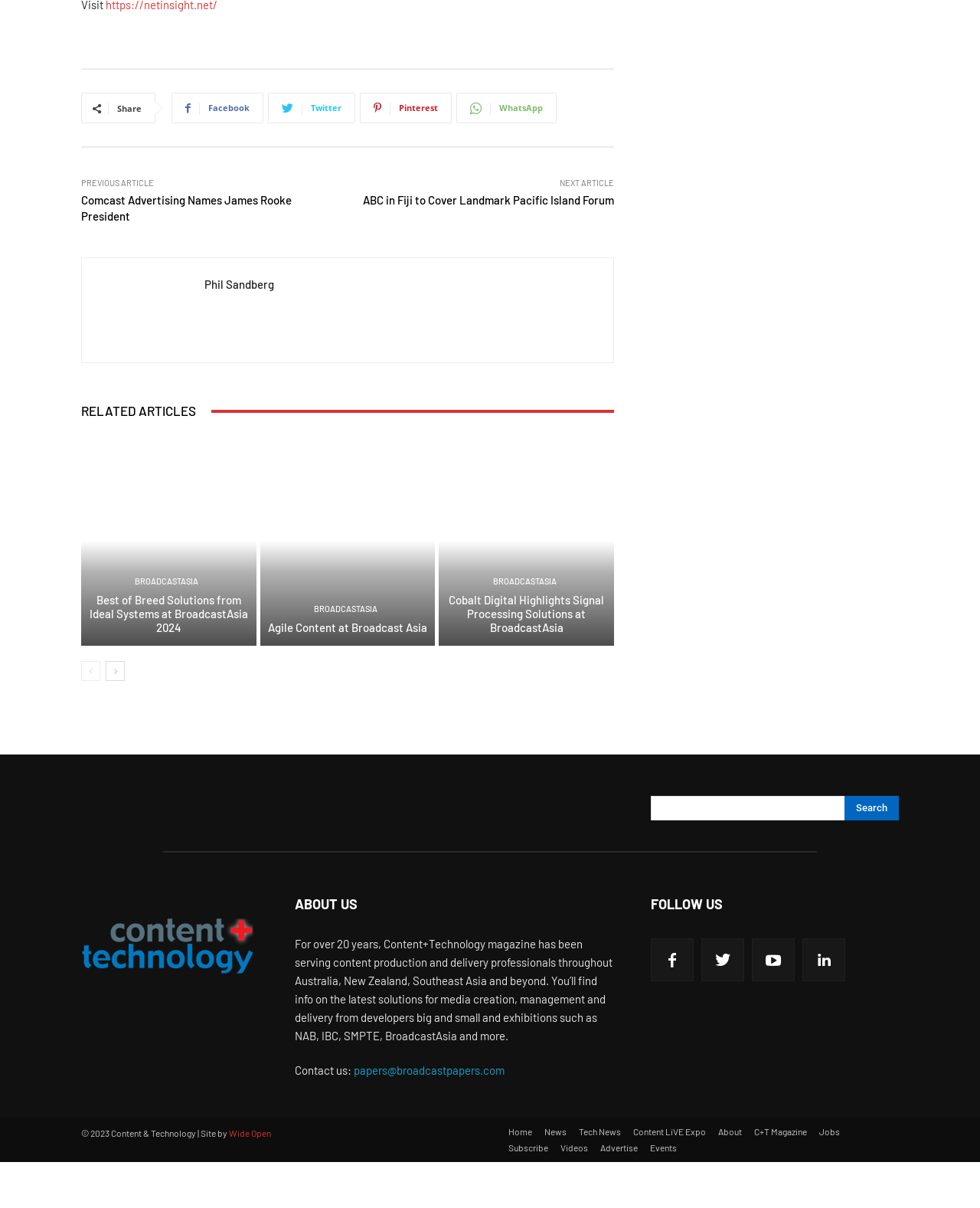What is the name of the magazine?
Answer the question with as much detail as possible.

I found the name of the magazine by looking at the 'ABOUT US' section, where it says 'For over 20 years, Content+Technology magazine has been serving content production and delivery professionals...'.